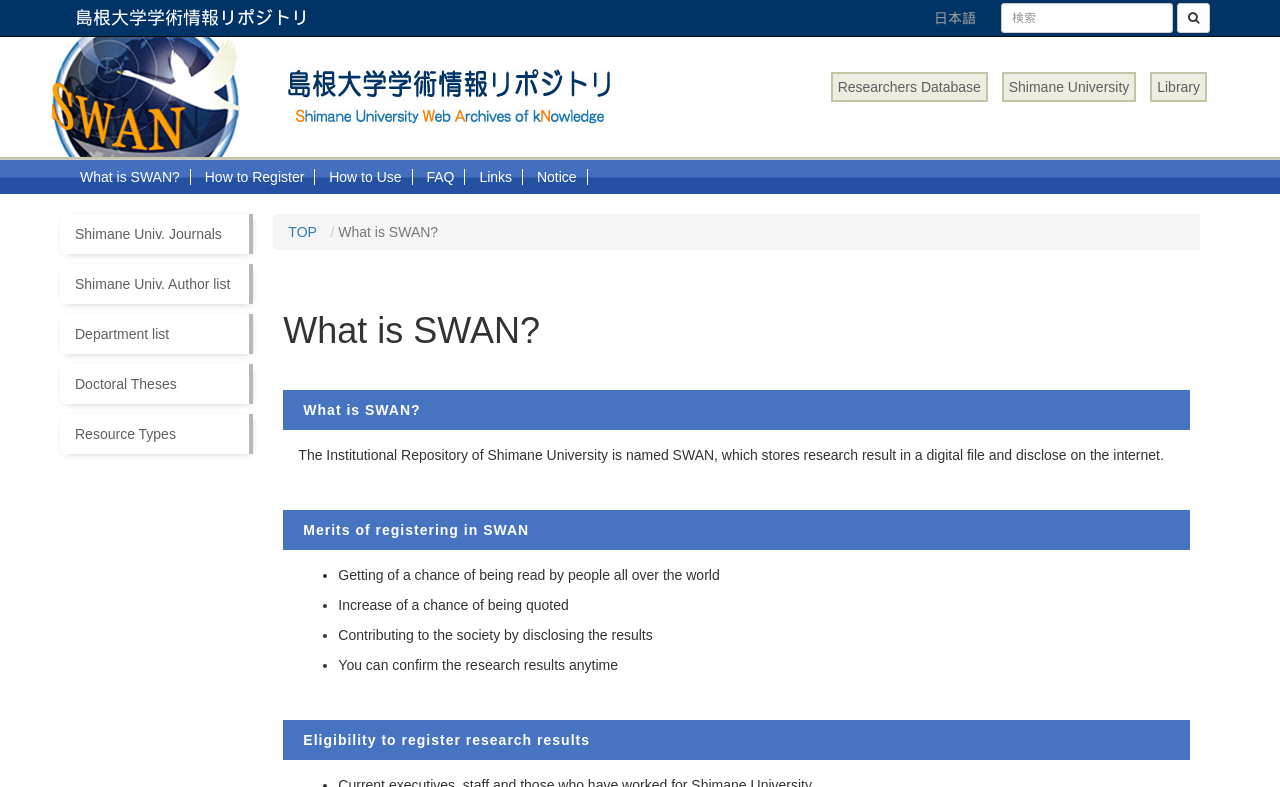Determine the bounding box for the described UI element: "Tiny House".

None